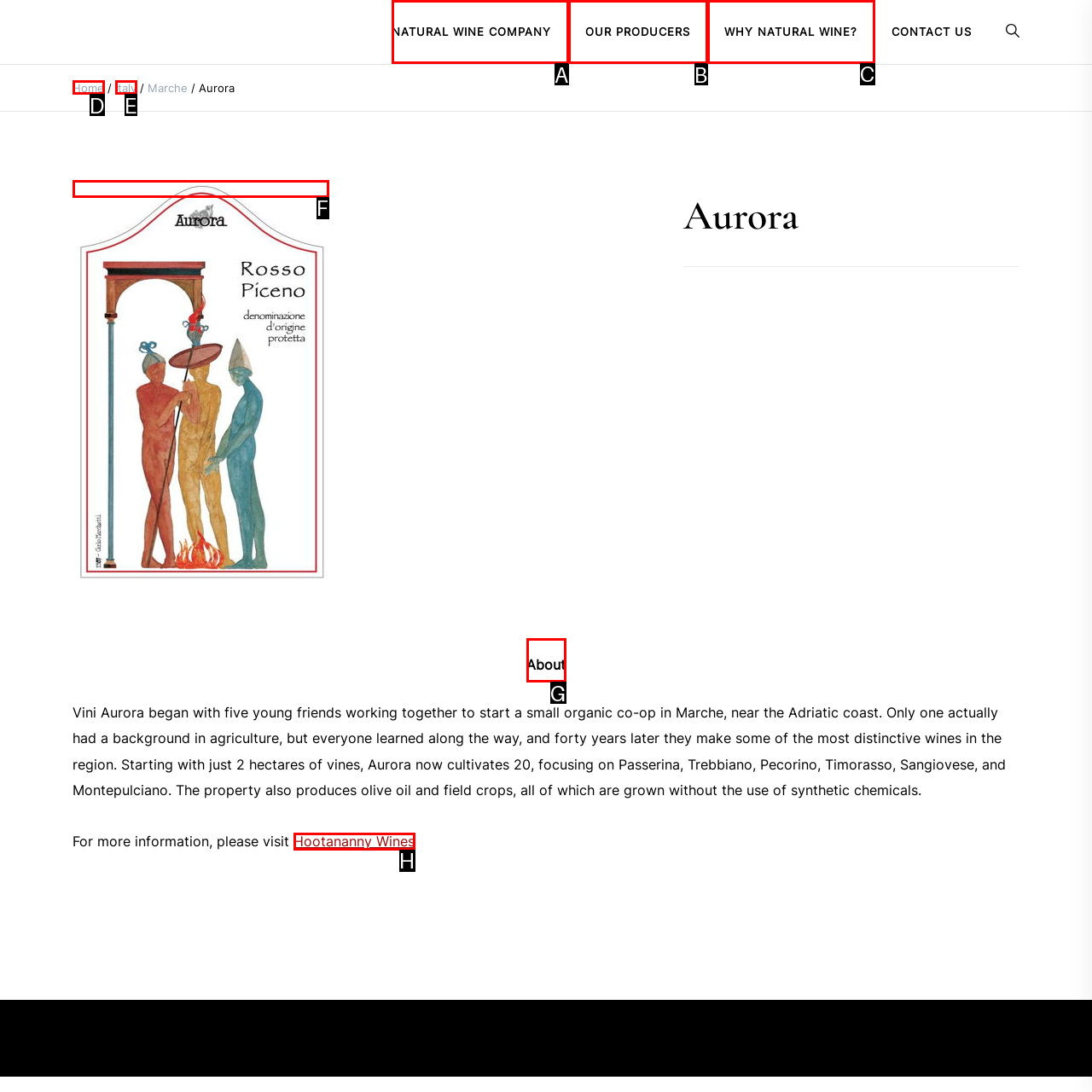Decide which HTML element to click to complete the task: Learn about WHY NATURAL WINE? Provide the letter of the appropriate option.

C